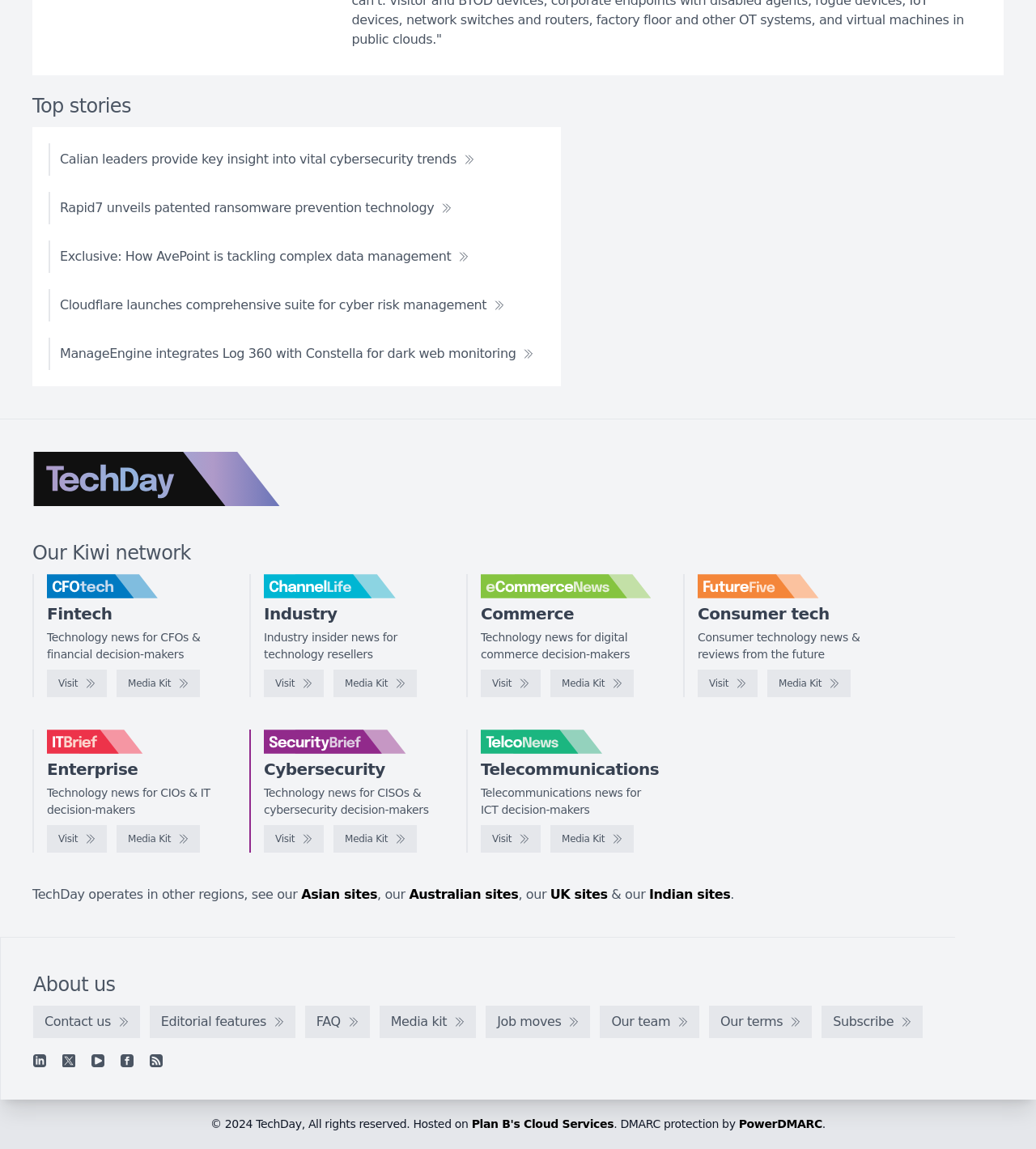What is the category of the news section labeled 'Fintech'?
Provide a fully detailed and comprehensive answer to the question.

I found a section labeled 'Fintech' and below it, I saw a description that says 'Technology news for CFOs & financial decision-makers', which I assume is the category of this news section.